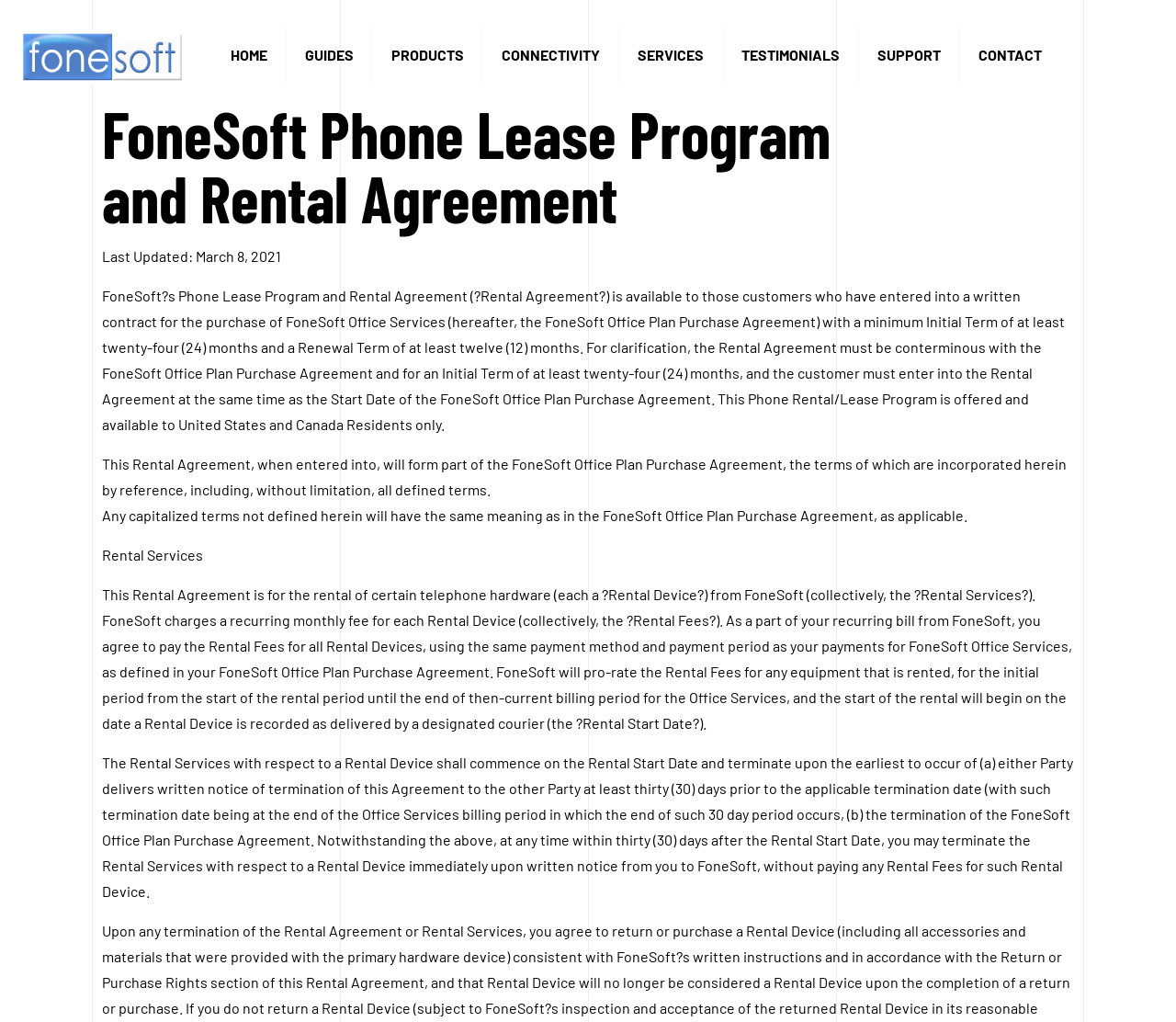Utilize the details in the image to give a detailed response to the question: What is the minimum Initial Term for the FoneSoft Office Plan Purchase Agreement?

According to the webpage, the FoneSoft Phone Lease Program and Rental Agreement is available to those customers who have entered into a written contract for the purchase of FoneSoft Office Services with a minimum Initial Term of at least twenty-four (24) months.